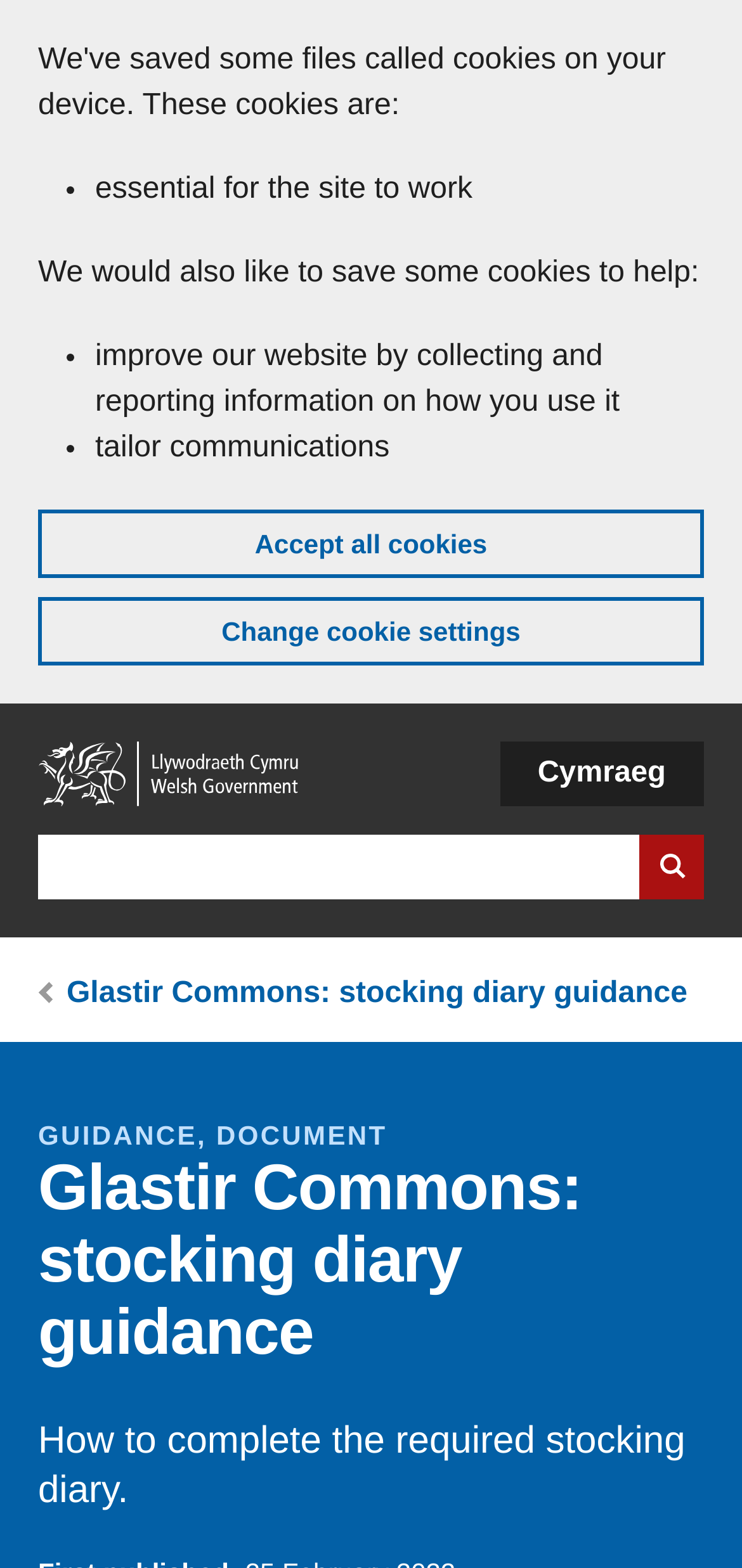What is above the search bar?
Observe the image and answer the question with a one-word or short phrase response.

Breadcrumb links